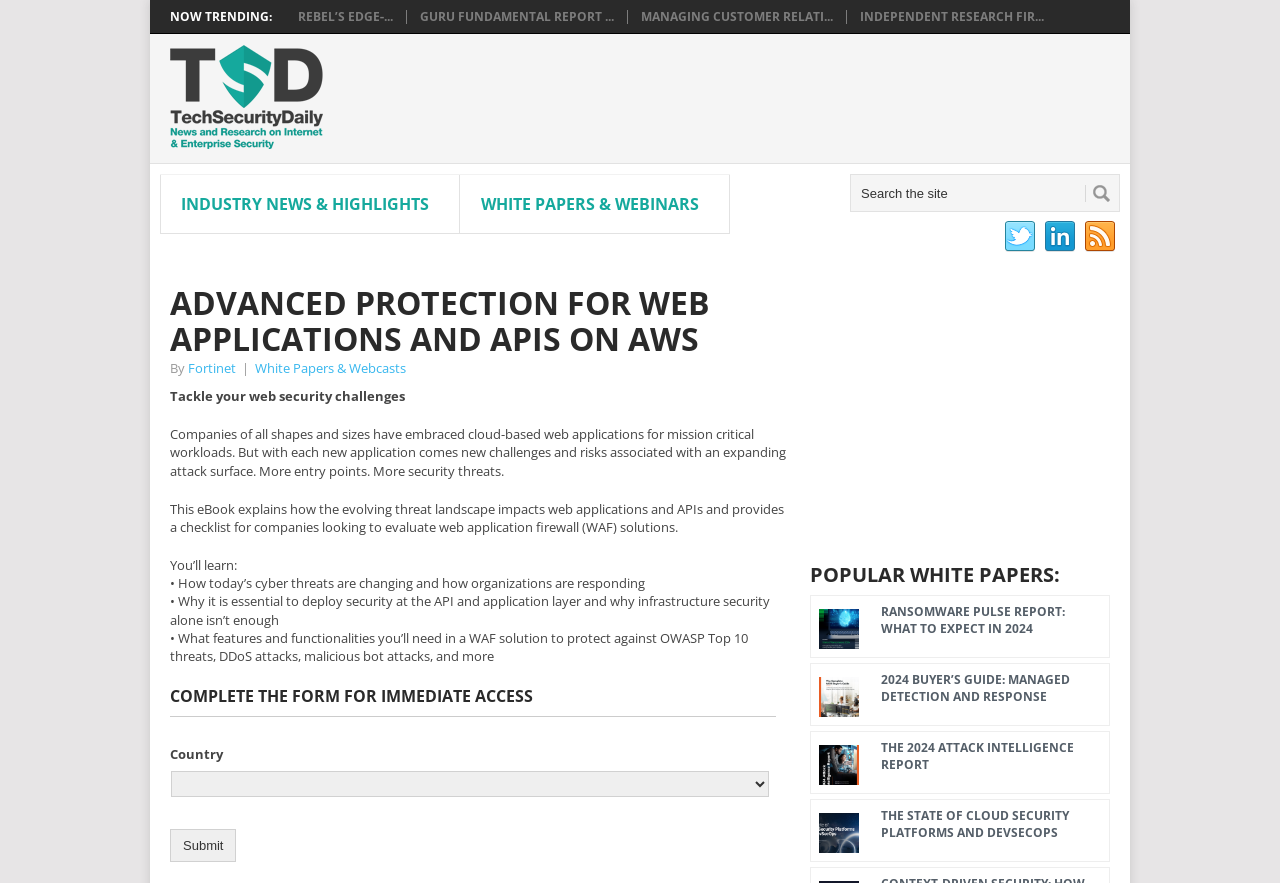From the element description: "rss", extract the bounding box coordinates of the UI element. The coordinates should be expressed as four float numbers between 0 and 1, in the order [left, top, right, bottom].

[0.848, 0.251, 0.874, 0.289]